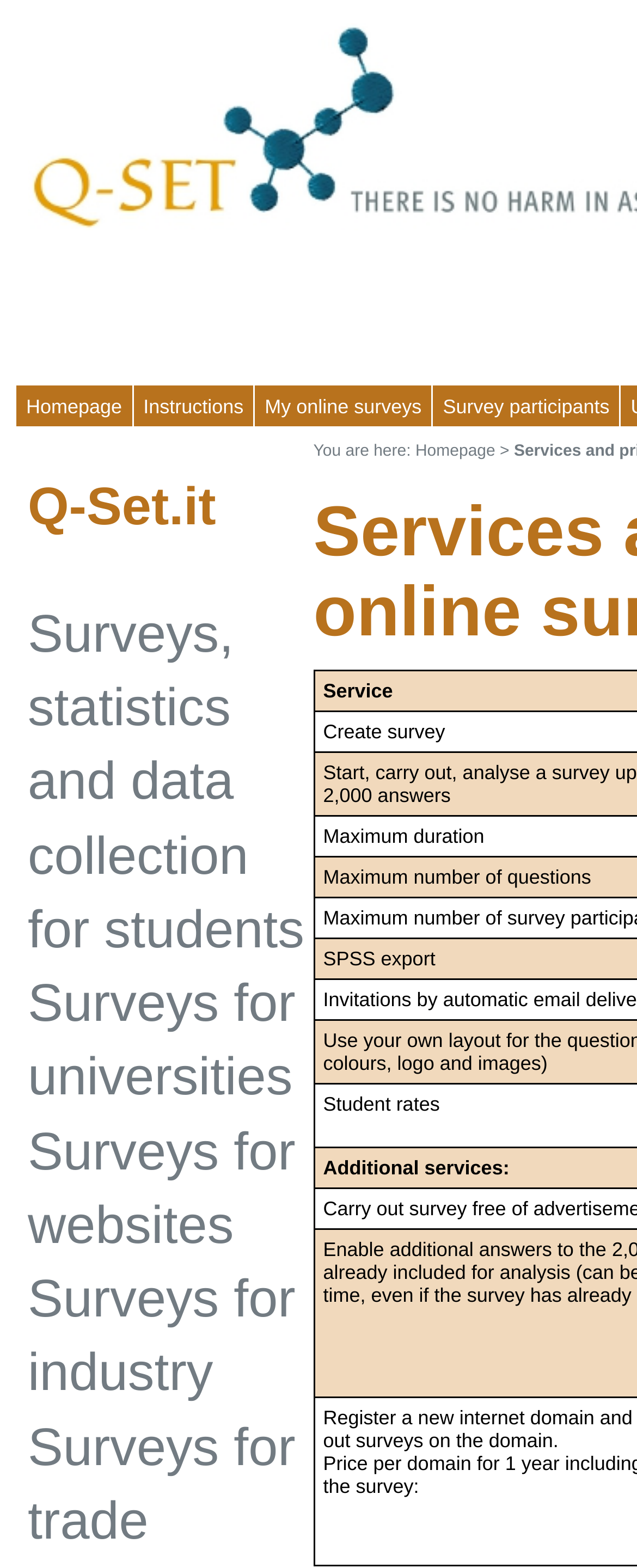Your task is to find and give the main heading text of the webpage.

Services and prices for online surveys